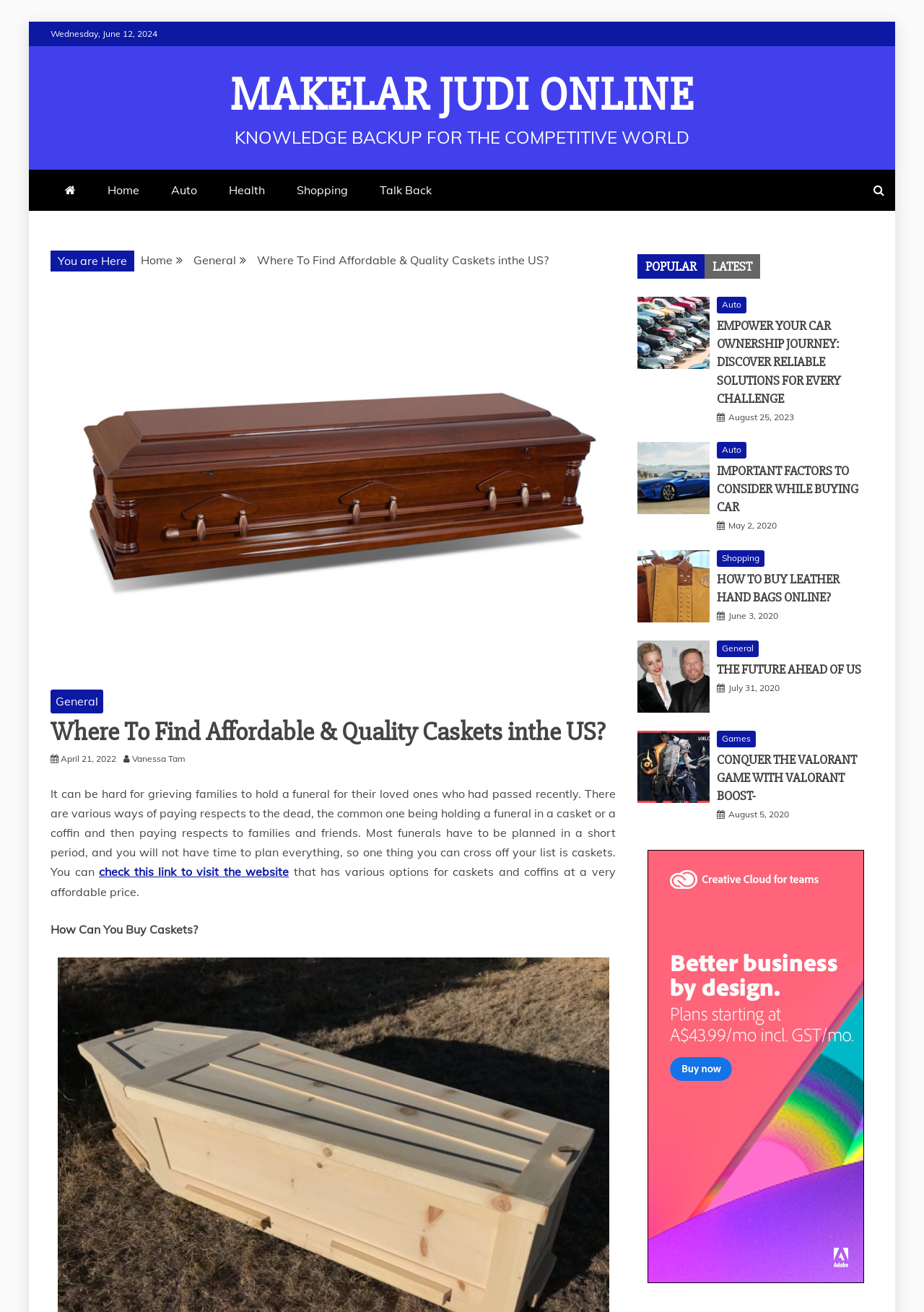Predict the bounding box coordinates of the UI element that matches this description: "Vanessa Tam". The coordinates should be in the format [left, top, right, bottom] with each value between 0 and 1.

[0.143, 0.574, 0.209, 0.582]